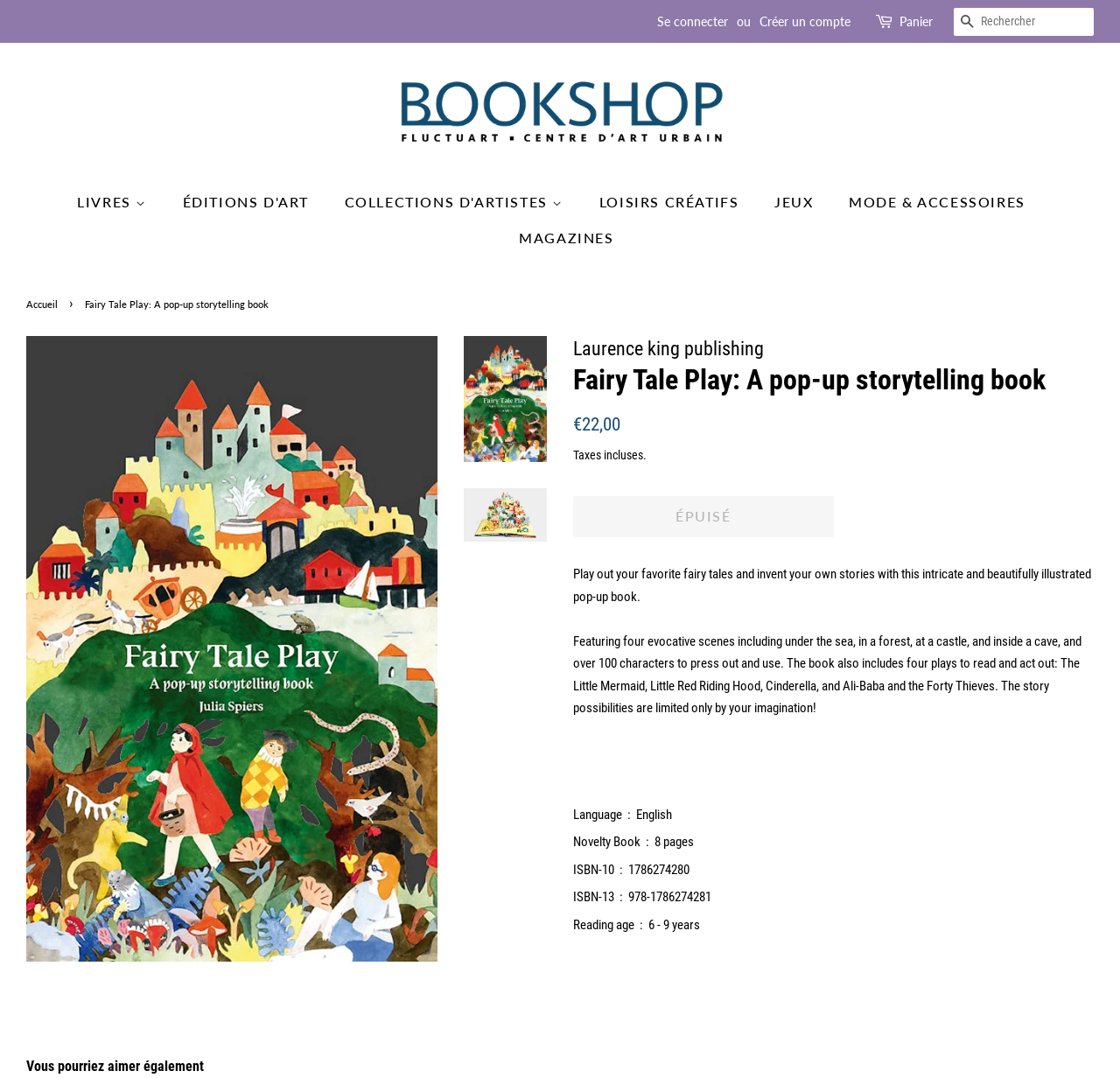Could you locate the bounding box coordinates for the section that should be clicked to accomplish this task: "Search for a book".

[0.852, 0.007, 0.977, 0.033]